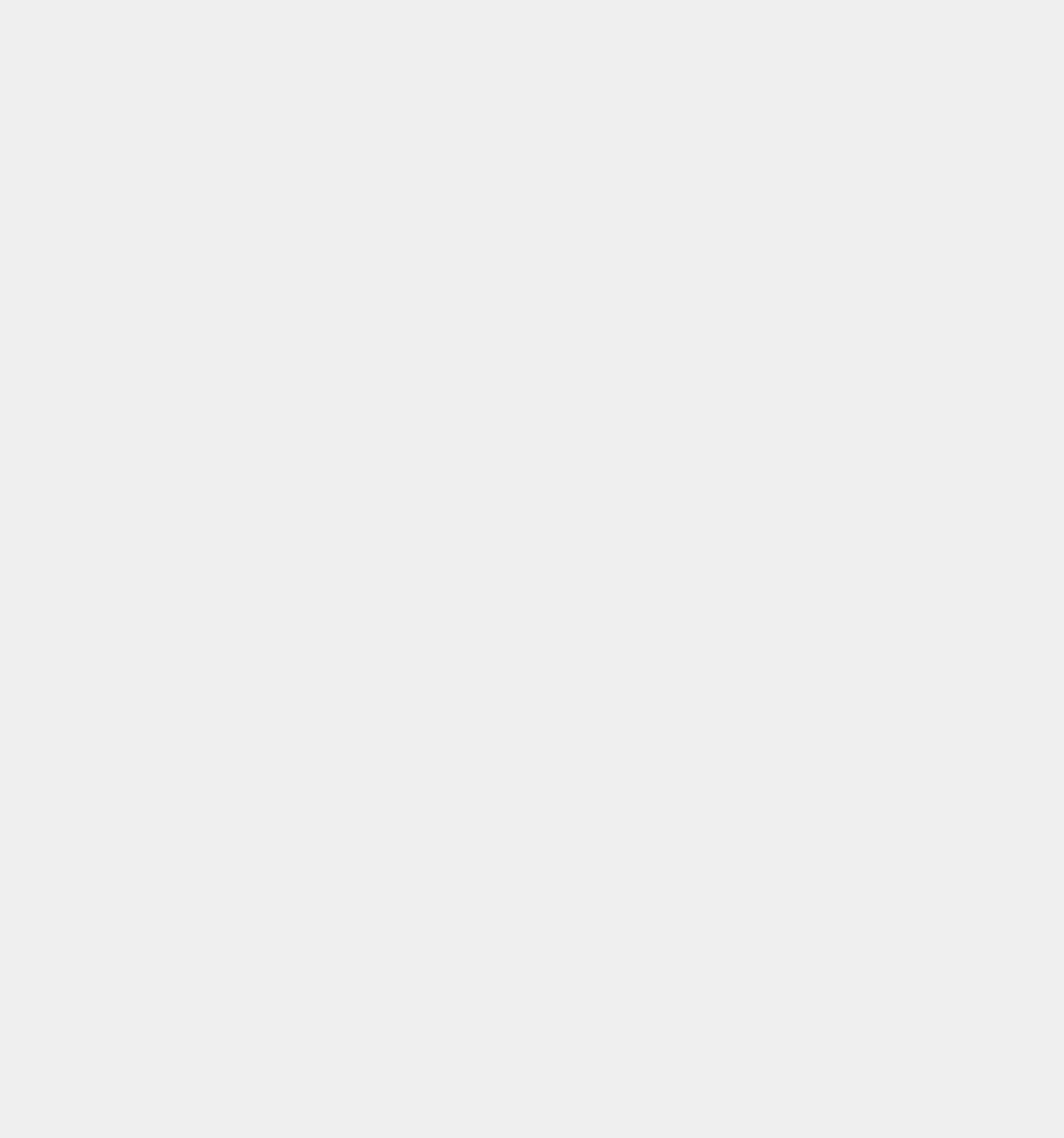Kindly determine the bounding box coordinates of the area that needs to be clicked to fulfill this instruction: "Visit Relevant Vapes".

[0.463, 0.105, 0.537, 0.174]